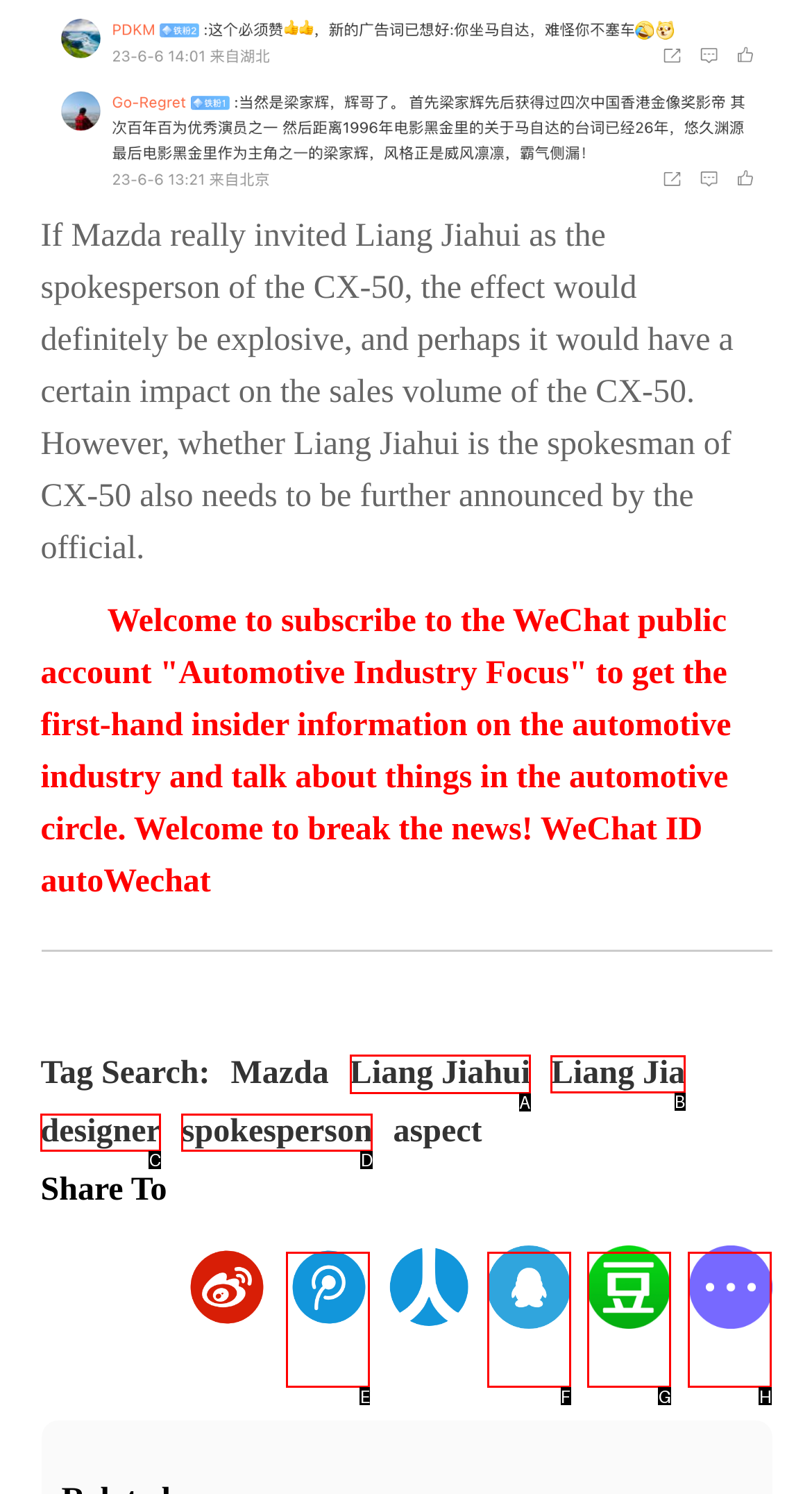Which HTML element should be clicked to perform the following task: Read about Liang Jiahui
Reply with the letter of the appropriate option.

A